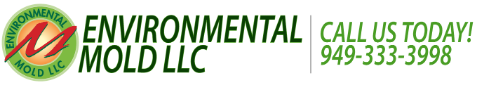Describe all the aspects of the image extensively.

The image prominently features the logo of "Environmental Mold LLC," a company specializing in mold remediation services. The logo is characterized by a stylized 'E' and 'M' in vibrant green and includes a circular emblem that emphasizes the company's focus on environmental safety. Accompanying the logo is a bold call to action: "CALL US TODAY! 949-333-3998," encouraging potential clients to reach out directly for assistance with mold-related issues. The overall design conveys a sense of professionalism and urgency, reflecting the company's commitment to tackling mold problems effectively.